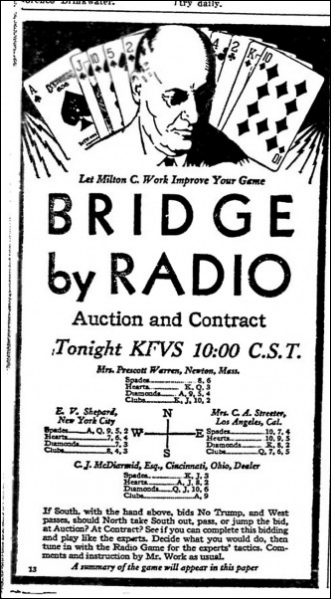Who is the man depicted in the illustration?
Provide a fully detailed and comprehensive answer to the question.

The illustration features a prominent image of a man, likely Milton C. Work, who is depicted attentively observing the game with playing cards held in one hand, lending an air of authority to the advertisement.